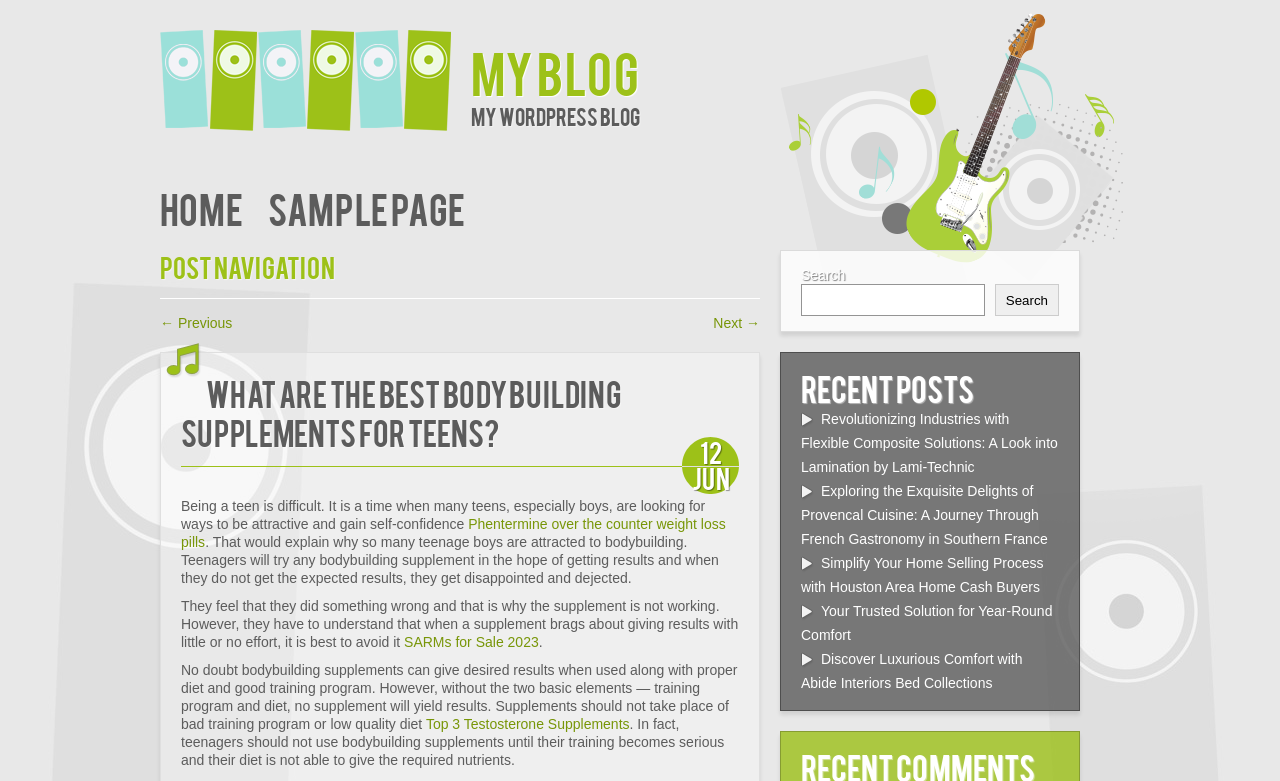Provide the bounding box coordinates of the area you need to click to execute the following instruction: "Visit the 'News' page".

None